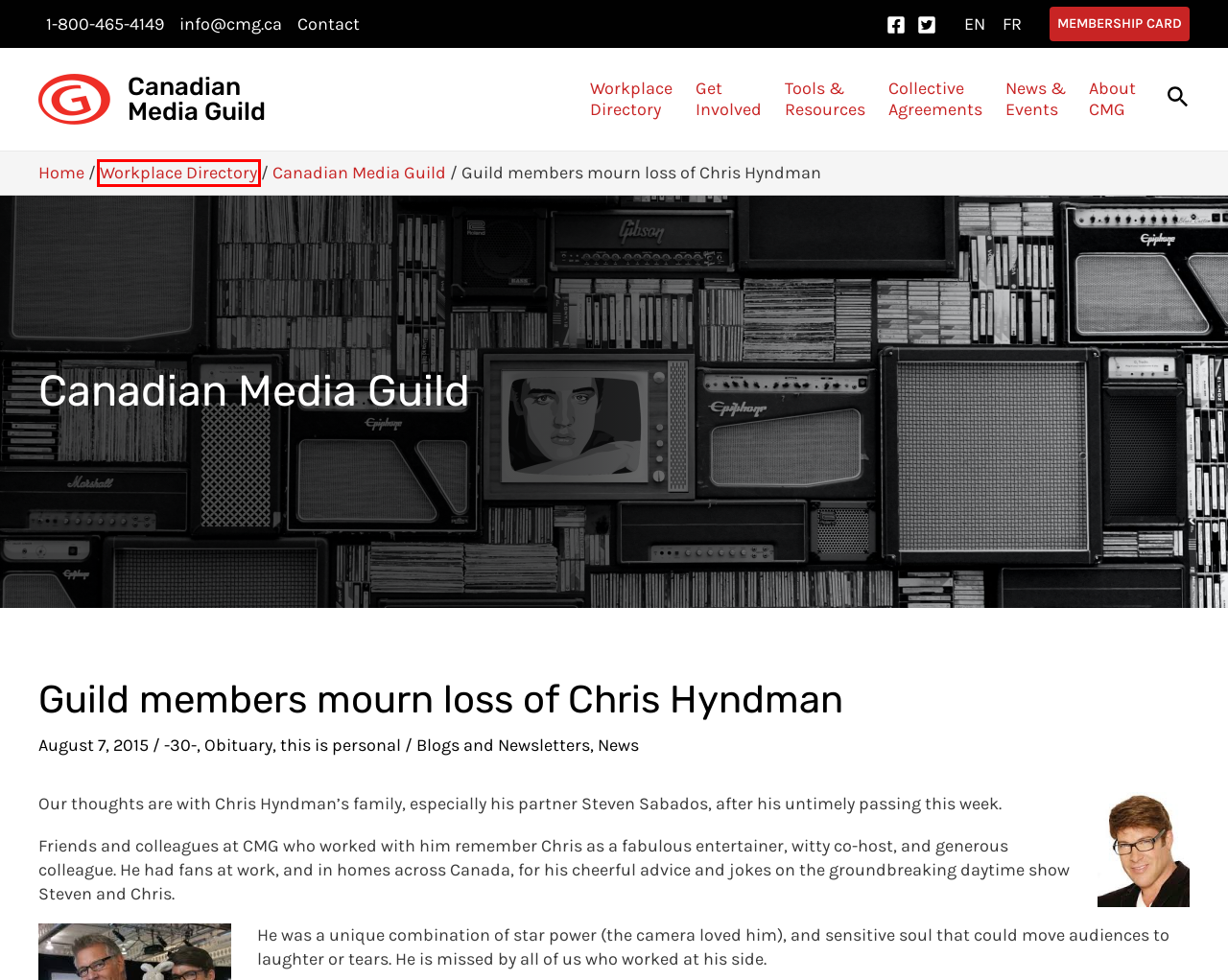You are presented with a screenshot of a webpage containing a red bounding box around an element. Determine which webpage description best describes the new webpage after clicking on the highlighted element. Here are the candidates:
A. Blogs and Newsletters - Canadian Media Guild
B. -30- Canadian Media Guild
C. Workplace Directory - Canadian Media Guild
D. Guilde canadienne des médias
E. News - Canadian Media Guild
F. Canadian Media Guild
G. Collective Agreements - Canadian Media Guild
H. Canadian Media Guild - Canadian Media Guild

C